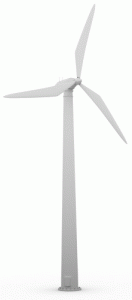Use a single word or phrase to answer this question: 
What is the UK's feed-in tariff scheme designed to encourage?

Adoption of renewable technologies